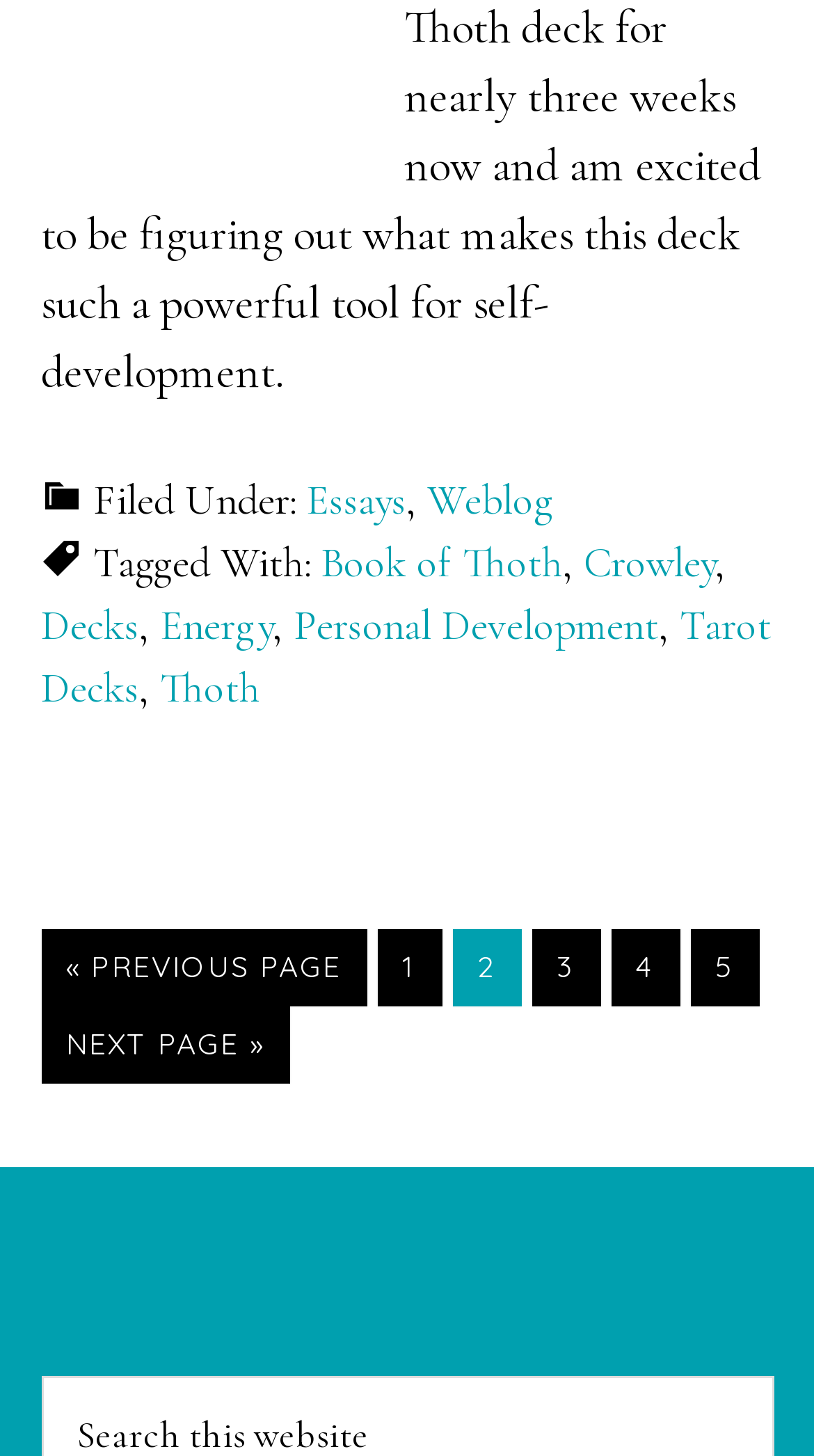Specify the bounding box coordinates for the region that must be clicked to perform the given instruction: "Click on the Essays link".

[0.376, 0.327, 0.499, 0.362]